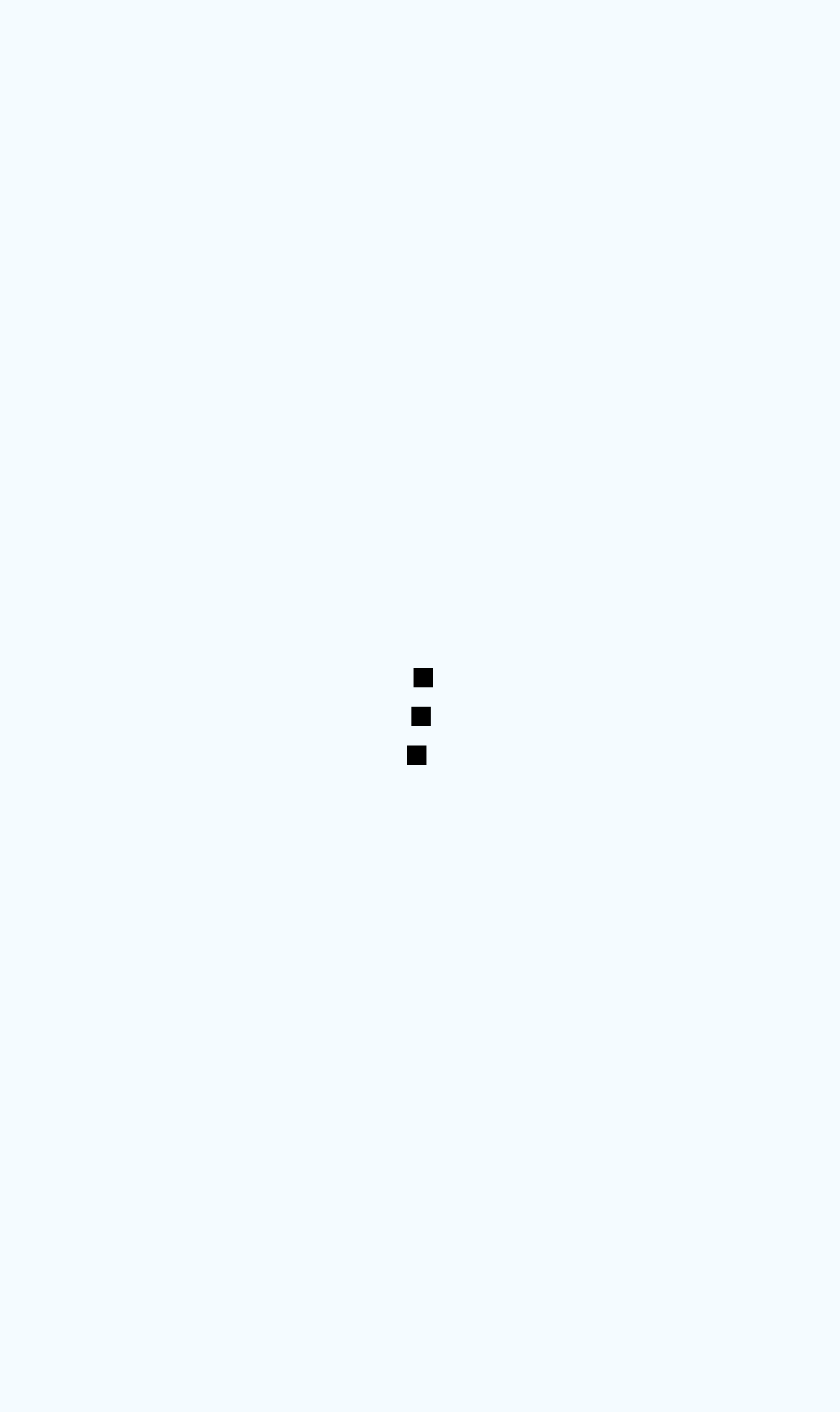Determine the bounding box coordinates for the clickable element required to fulfill the instruction: "Go to the Camping page". Provide the coordinates as four float numbers between 0 and 1, i.e., [left, top, right, bottom].

[0.038, 0.289, 0.349, 0.364]